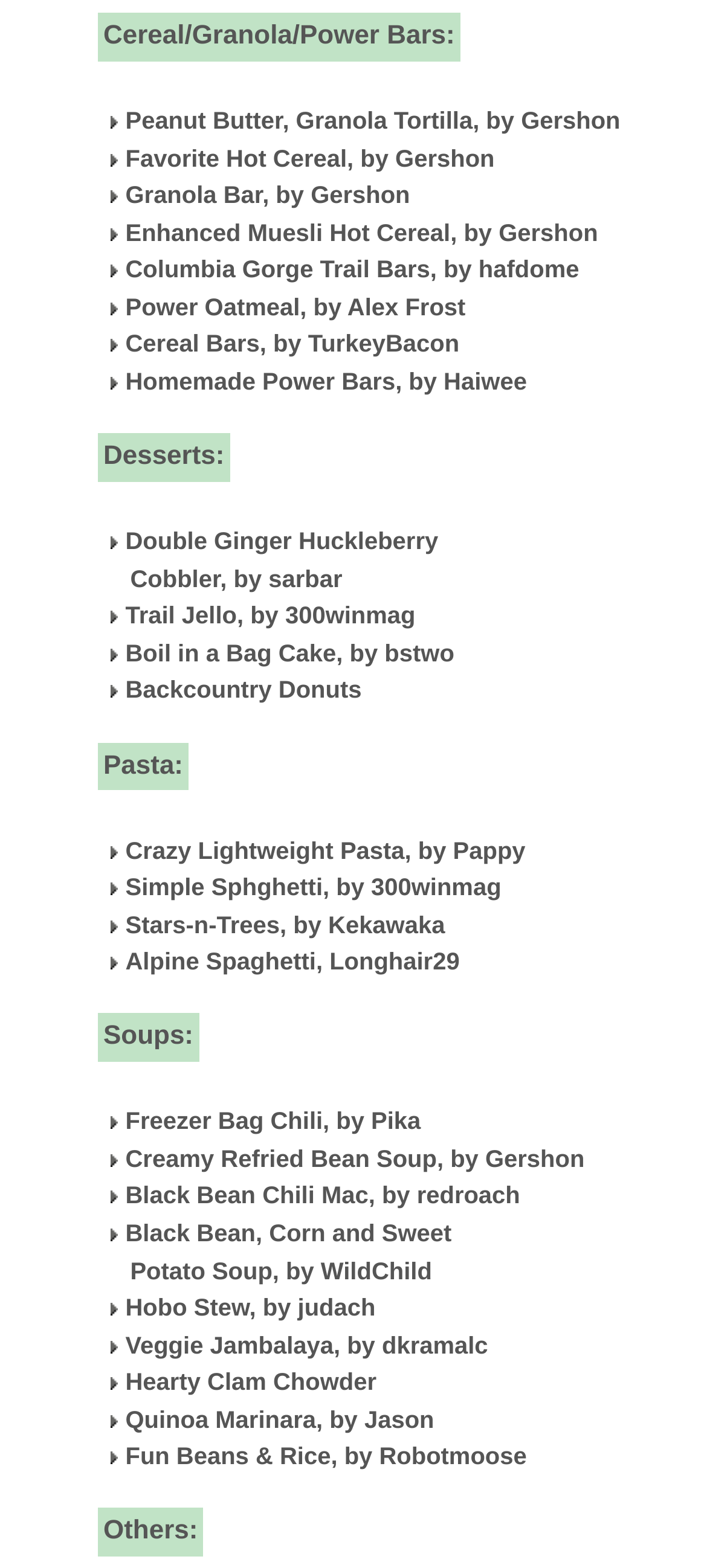Please determine the bounding box coordinates for the UI element described here. Use the format (top-left x, top-left y, bottom-right x, bottom-right y) with values bounded between 0 and 1: Deutsch

None